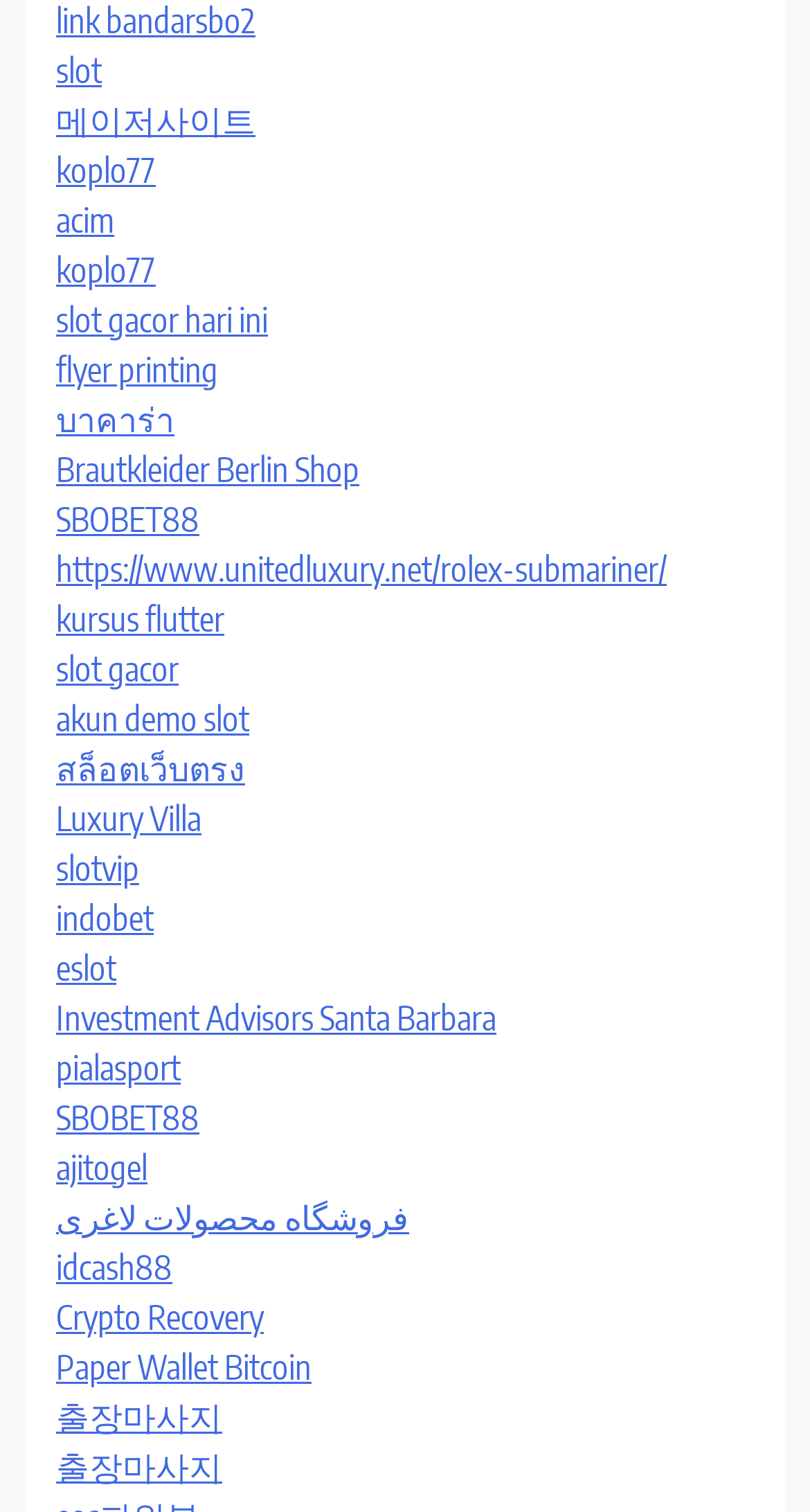Determine the bounding box coordinates for the region that must be clicked to execute the following instruction: "explore slot gacor hari ini".

[0.069, 0.198, 0.331, 0.226]